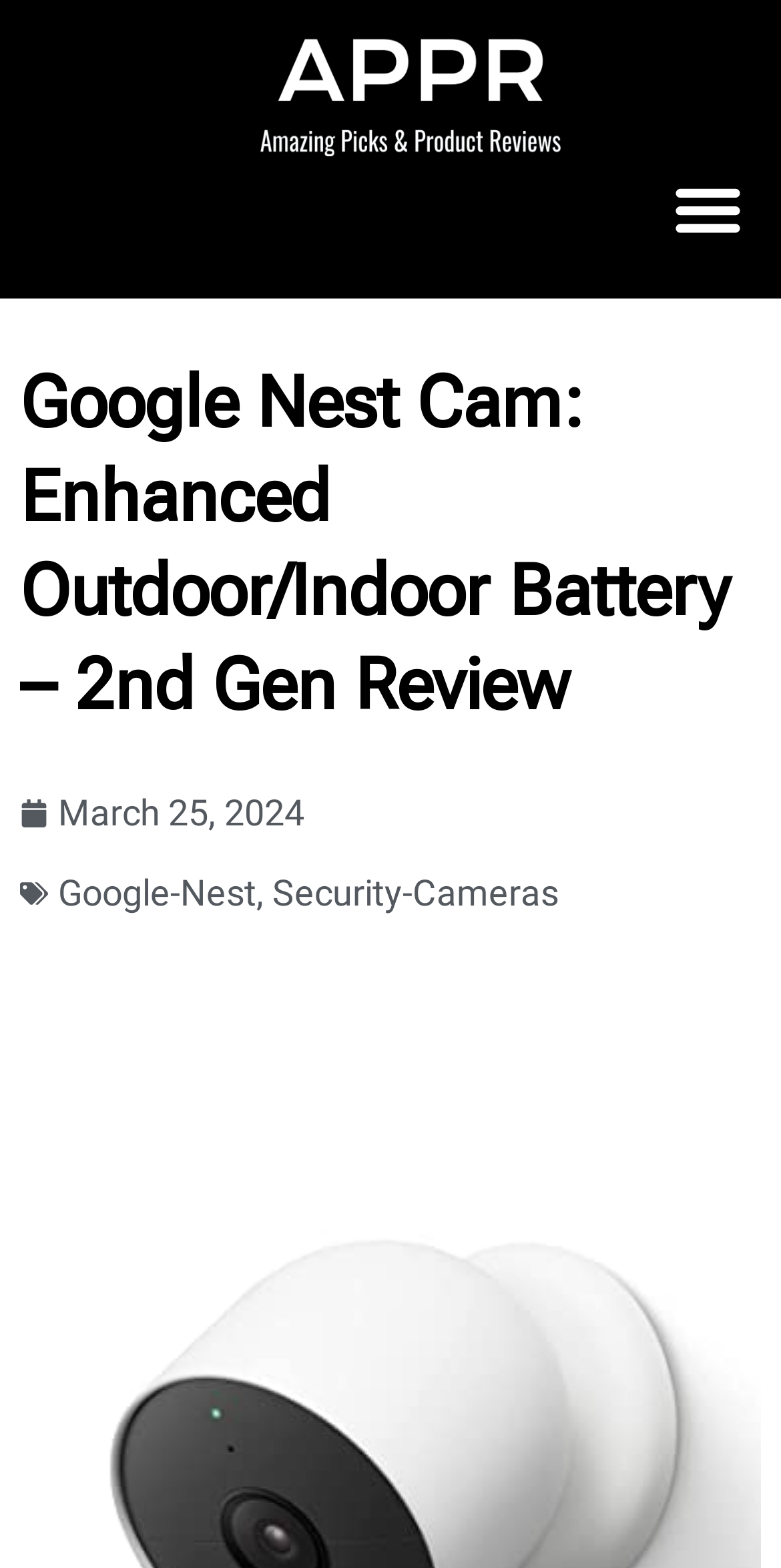When was the review published? Analyze the screenshot and reply with just one word or a short phrase.

March 25, 2024